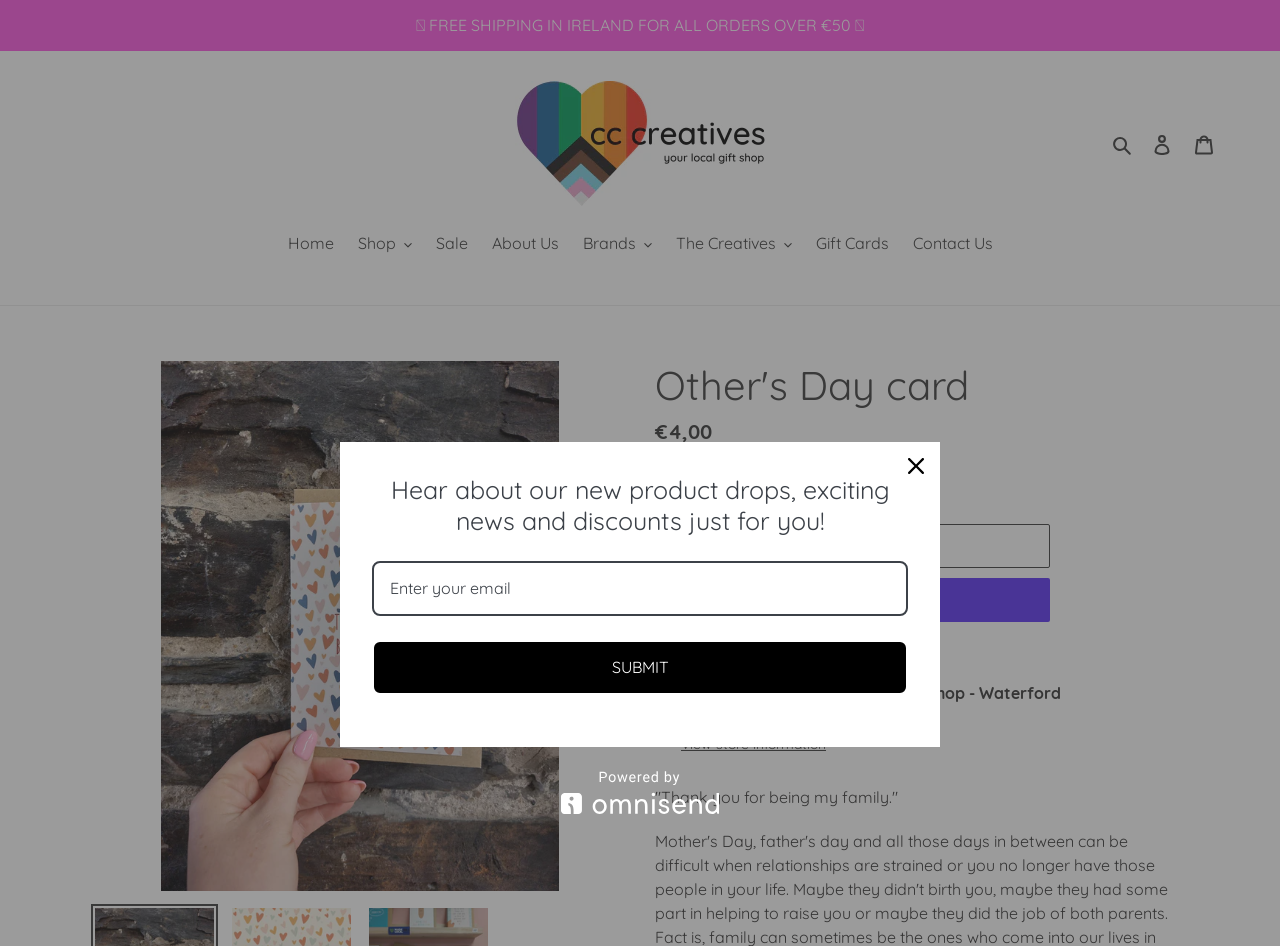Provide a single word or phrase to answer the given question: 
What is the price of the 'Other's Day card'?

€4,00